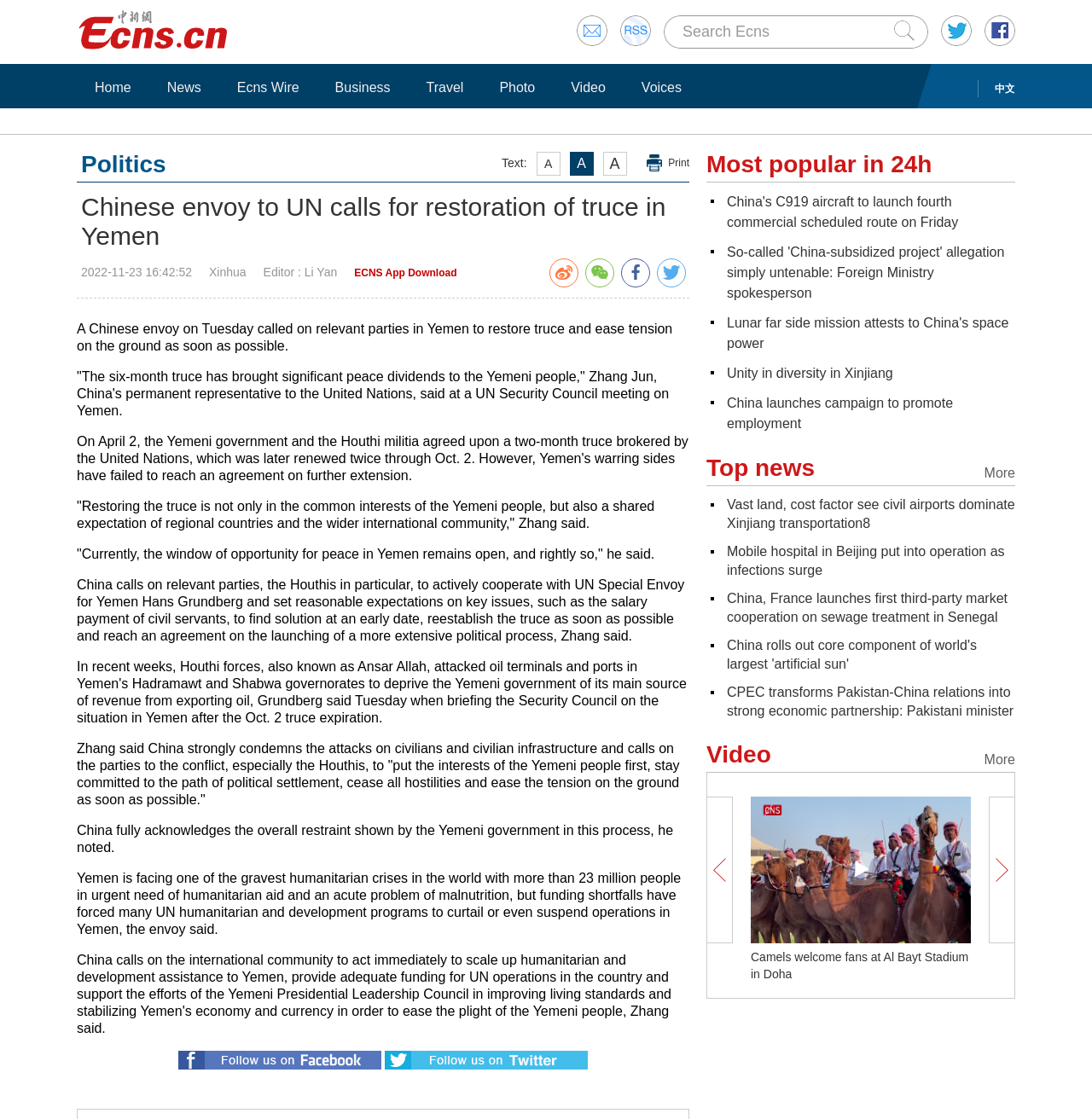Elaborate on the information and visuals displayed on the webpage.

This webpage is about a news article titled "Chinese envoy to UN calls for restoration of truce in Yemen". At the top, there is a search bar with a submit button to the right. Below the search bar, there are several links to different sections of the website, including "Home", "News", "Ecns Wire", "Business", "Travel", "Photo", and "Video". 

To the right of these links, there is a section with three buttons labeled "A", "A", and "A" in increasing font sizes, and a "Print" button. Below this section, there are two social media links and a timestamp "2022-11-23 16:42:52" from Xinhua news agency.

The main article is divided into several paragraphs, with the Chinese envoy to the UN calling for the restoration of truce in Yemen and ease of tension on the ground as soon as possible. The article also mentions the envoy's condemnation of attacks on civilians and civilian infrastructure.

Below the main article, there are several links to other news articles, including "China's C919 aircraft to launch fourth commercial scheduled route on Friday" and "Lunar far side mission attests to China's space power". These links are categorized under "Most popular in 24h" and "More Top news" sections.

Further down, there are more links to news articles, including "Vast land, cost factor see civil airports dominate Xinjiang transportation" and "China, France launches first third-party market cooperation on sewage treatment in Senegal". These links are categorized under "More Top news" section.

At the bottom of the page, there is a section titled "More Video" with a link to more videos. Below this section, there is a video titled "Camels welcome fans at Al Bayt Stadium in Doha" with a link to the video.